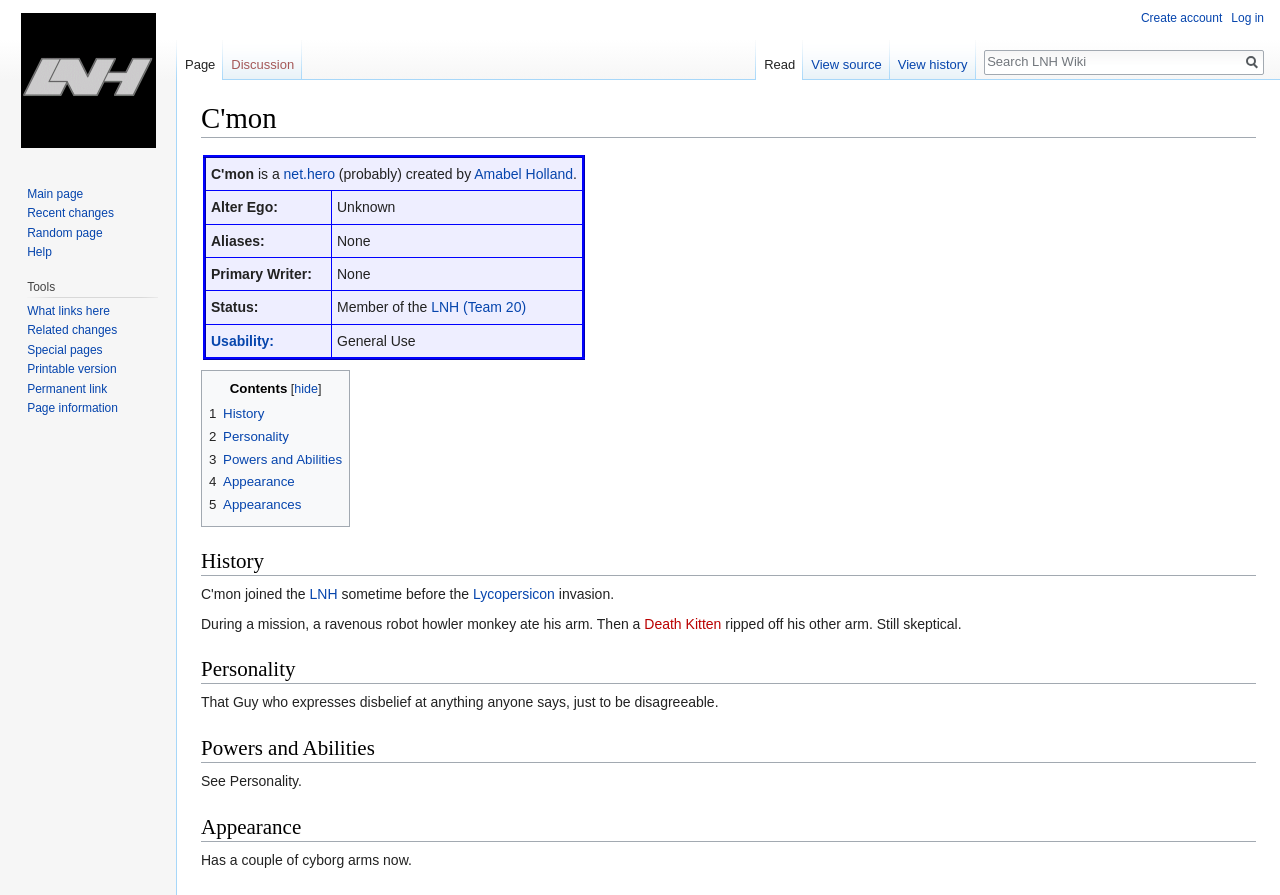Please look at the image and answer the question with a detailed explanation: What happened to C'mon's arm?

I found the answer by looking at the section with the heading 'History' and reading the text that describes what happened to C'mon's arm.